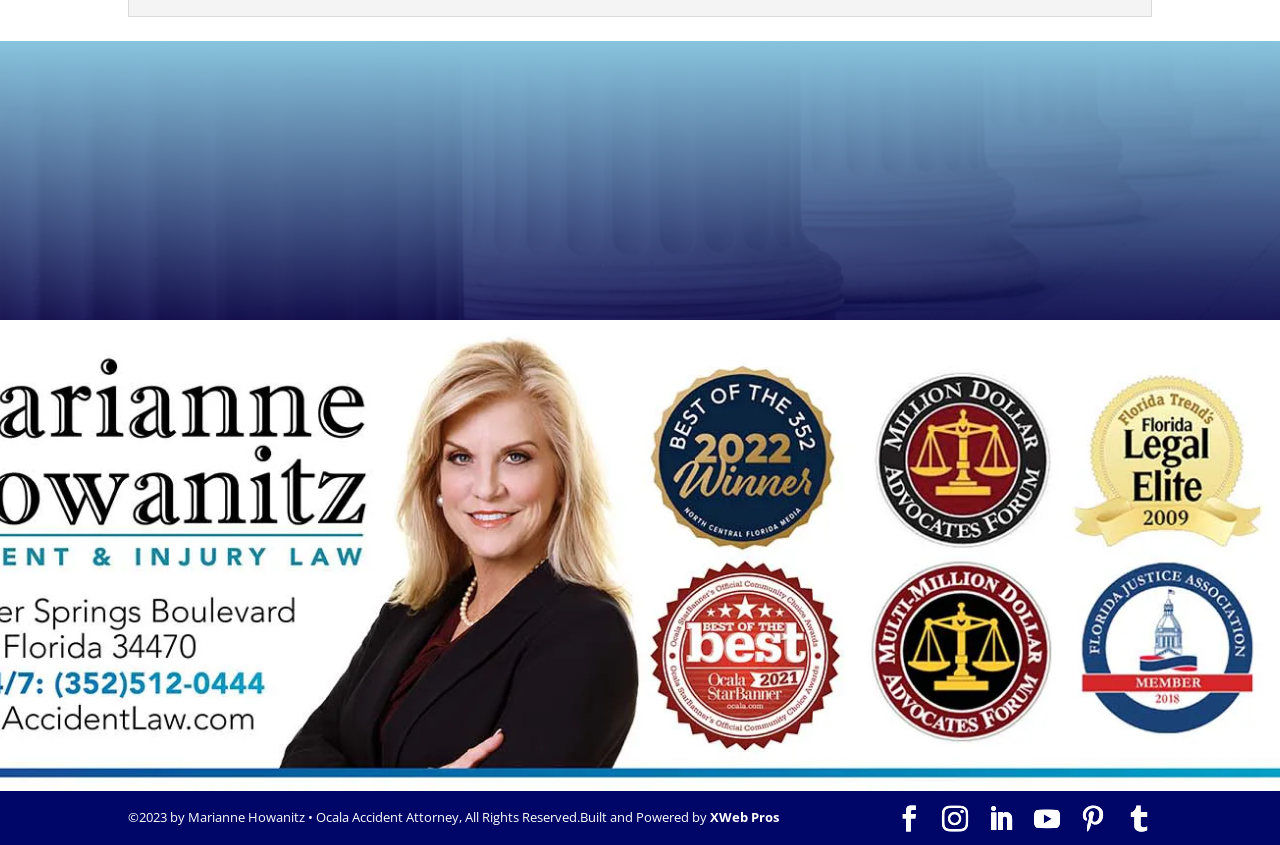Locate the coordinates of the bounding box for the clickable region that fulfills this instruction: "Click the Facebook link".

[0.7, 0.954, 0.72, 0.986]